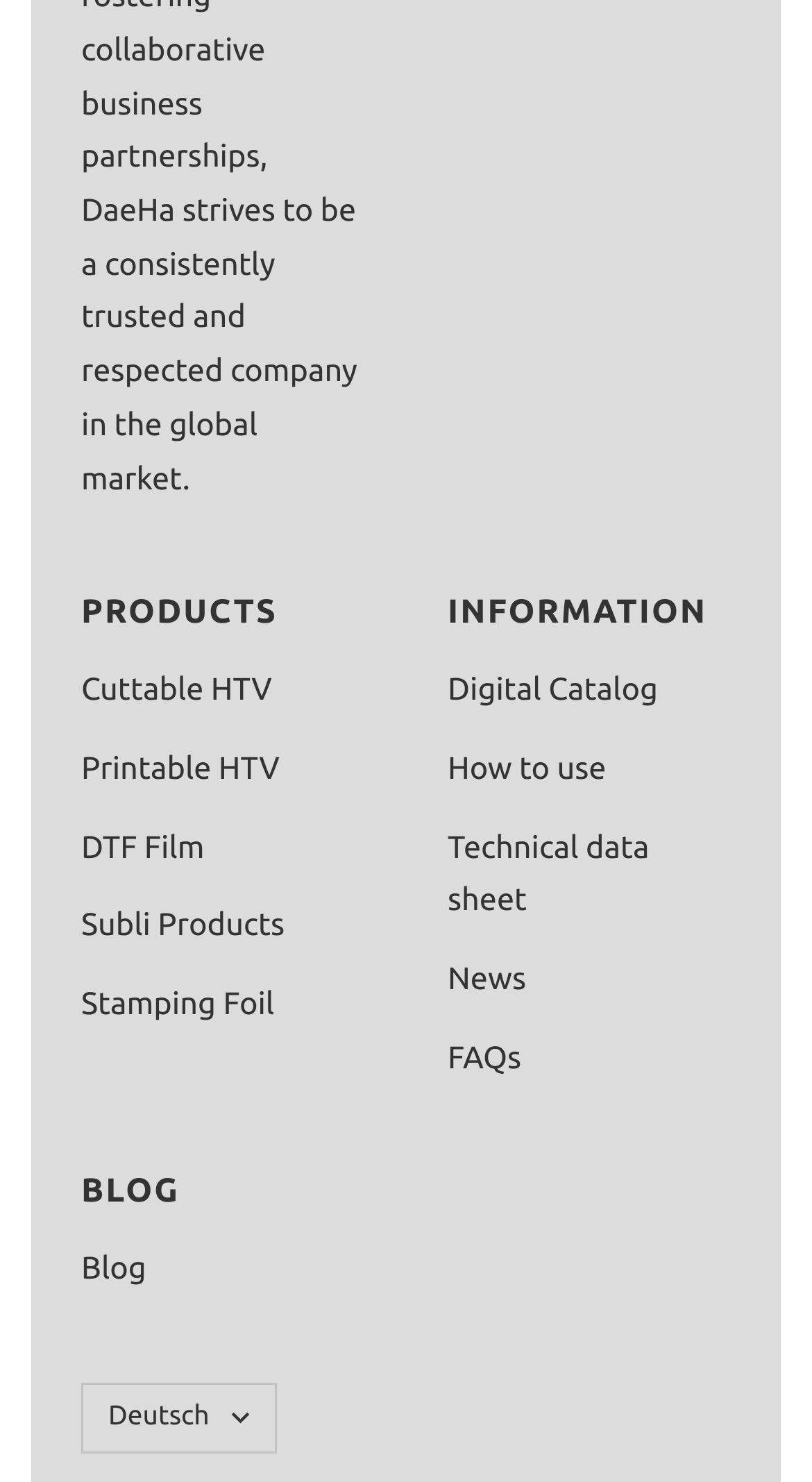What is the language currently selected?
Use the image to answer the question with a single word or phrase.

Deutsch